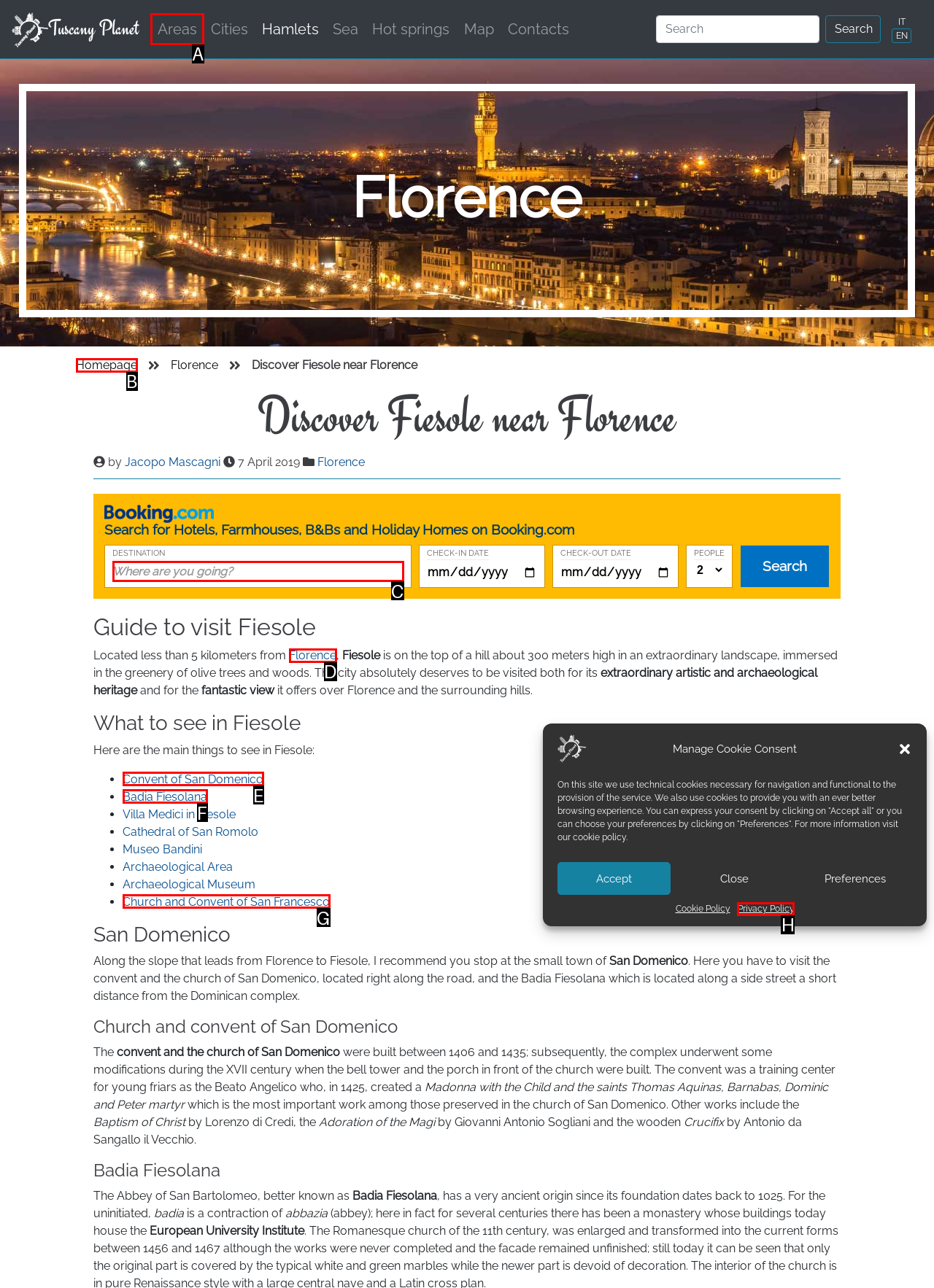From the provided options, pick the HTML element that matches the description: Convent of San Domenico. Respond with the letter corresponding to your choice.

E